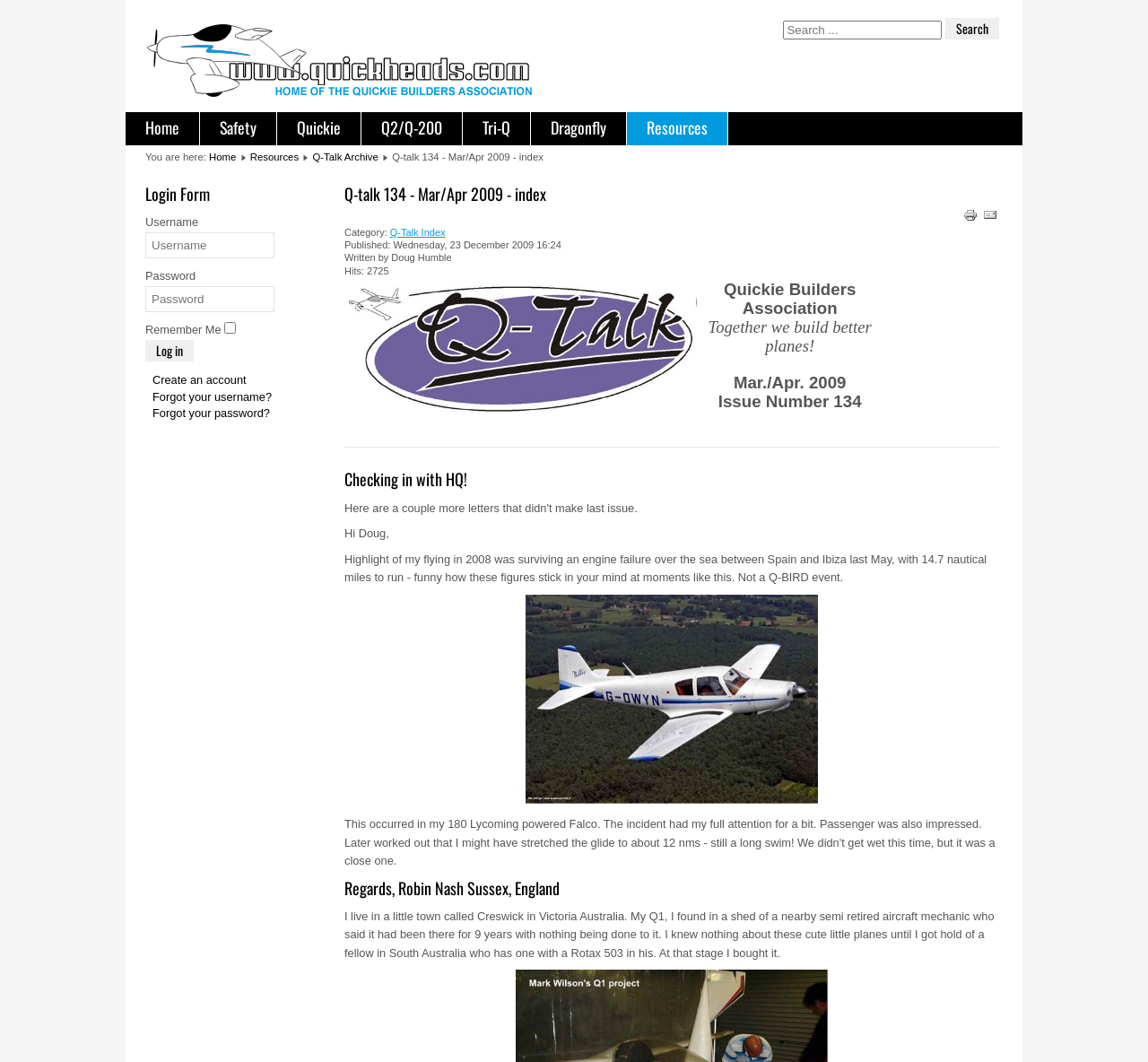Please examine the image and answer the question with a detailed explanation:
What is the author of the article 'Checking in with HQ!'?

I looked at the article 'Checking in with HQ!' and did not find any information about the author. The article only mentions the name 'Doug' in the text, but it is not clear if Doug is the author.